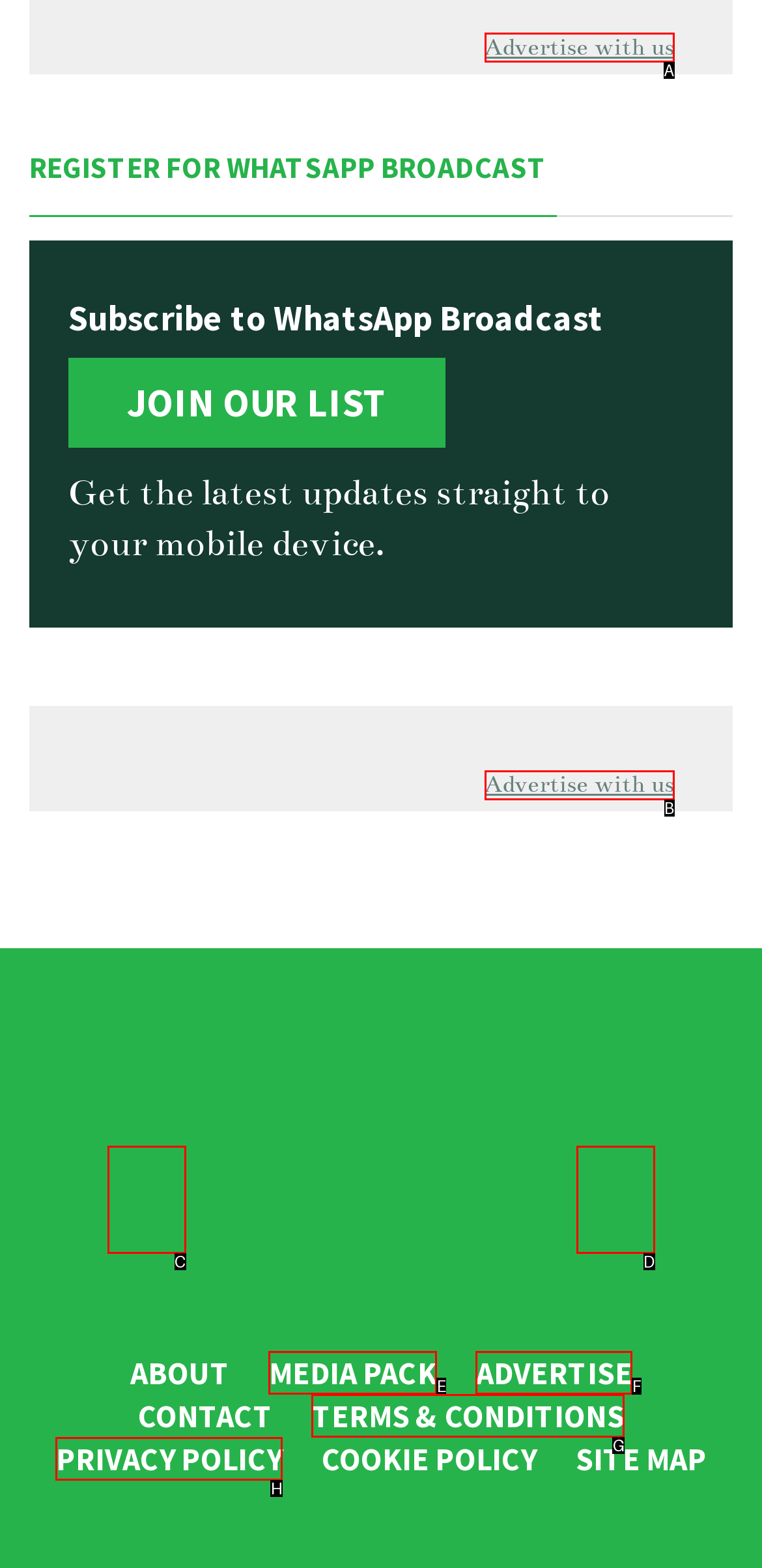Based on the description: Advertise with us, identify the matching lettered UI element.
Answer by indicating the letter from the choices.

B